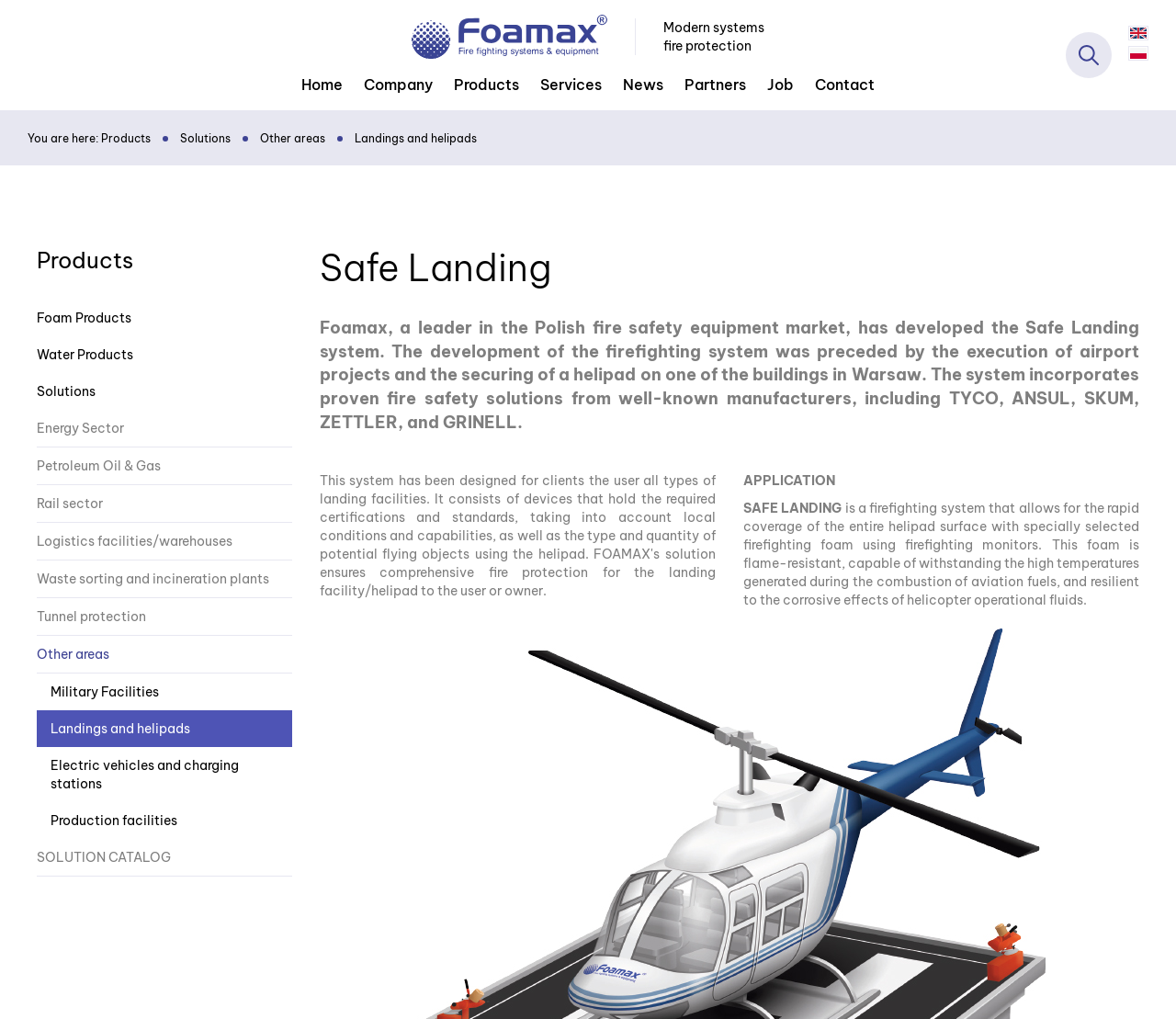Create an in-depth description of the webpage, covering main sections.

The webpage is about Foamax, a leader in the Polish fire safety equipment market, and its Safe Landing system. At the top left, there is a link to the Foamax homepage. Next to it, there are two static text elements, "Modern systems" and "fire protection", which are likely part of a banner or header.

On the top right, there are several links to other sections of the website, including Home, Company, Products, Services, News, Partners, Job, and Contact. Below these links, there is a search bar with a textbox and a button.

In the main content area, there is a breadcrumb navigation section that shows the current location: "You are here: Products > Solutions > Other areas > Landings and helipads". Below this, there is a heading "Safe Landing" followed by a paragraph of text that describes the Safe Landing system and its development.

To the left of the main content area, there is a sidebar with links to various products and solutions, including Foam Products, Water Products, Energy Sector, and others. These links are arranged in a vertical list.

In the lower right section of the page, there are three static text elements: "APPLICATION", "SAFE LANDING", and a paragraph of text that describes the Safe Landing system in more detail.